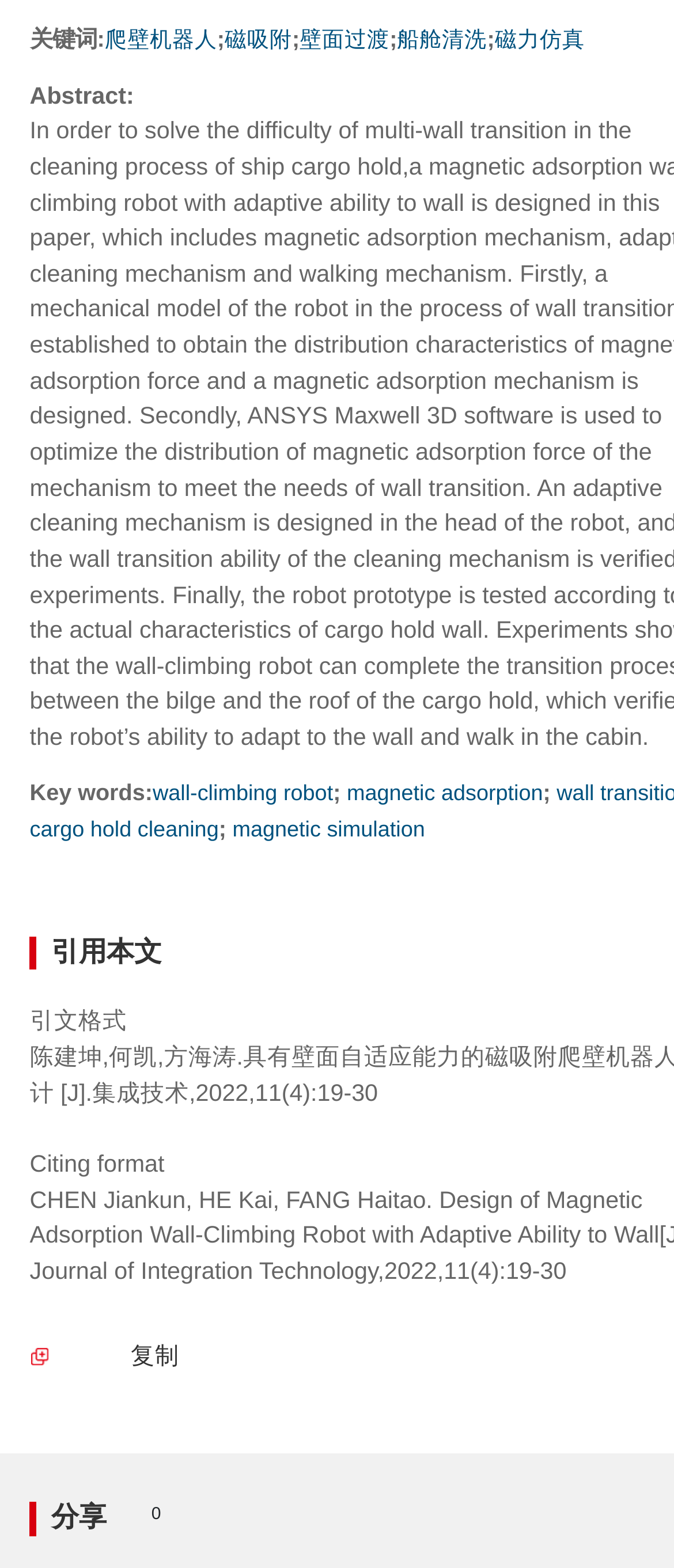Using the description: "cargo hold cleaning", determine the UI element's bounding box coordinates. Ensure the coordinates are in the format of four float numbers between 0 and 1, i.e., [left, top, right, bottom].

[0.044, 0.521, 0.325, 0.537]